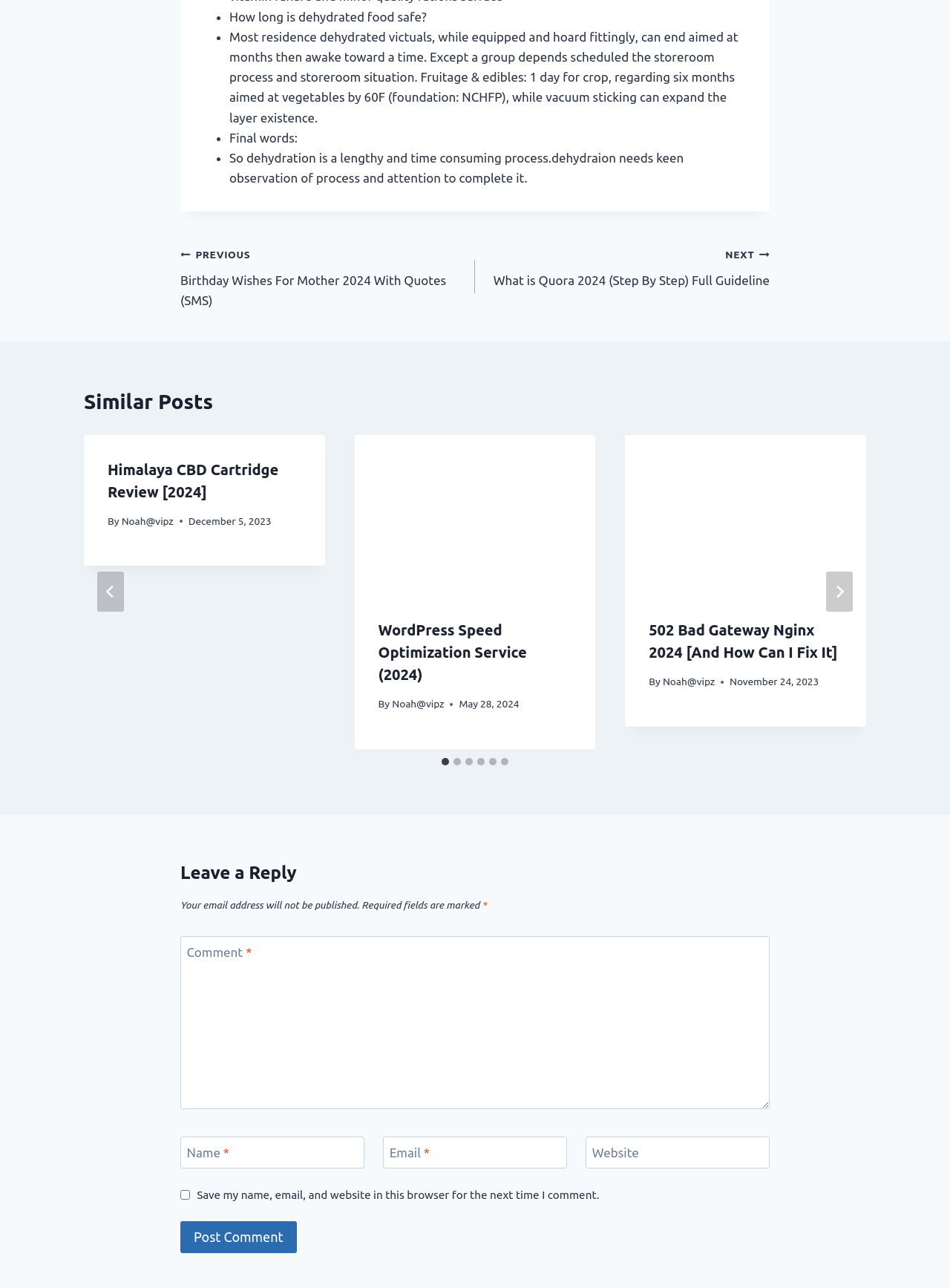Identify the bounding box for the UI element that is described as follows: "WordPress Speed Optimization Service (2024)".

[0.398, 0.483, 0.554, 0.53]